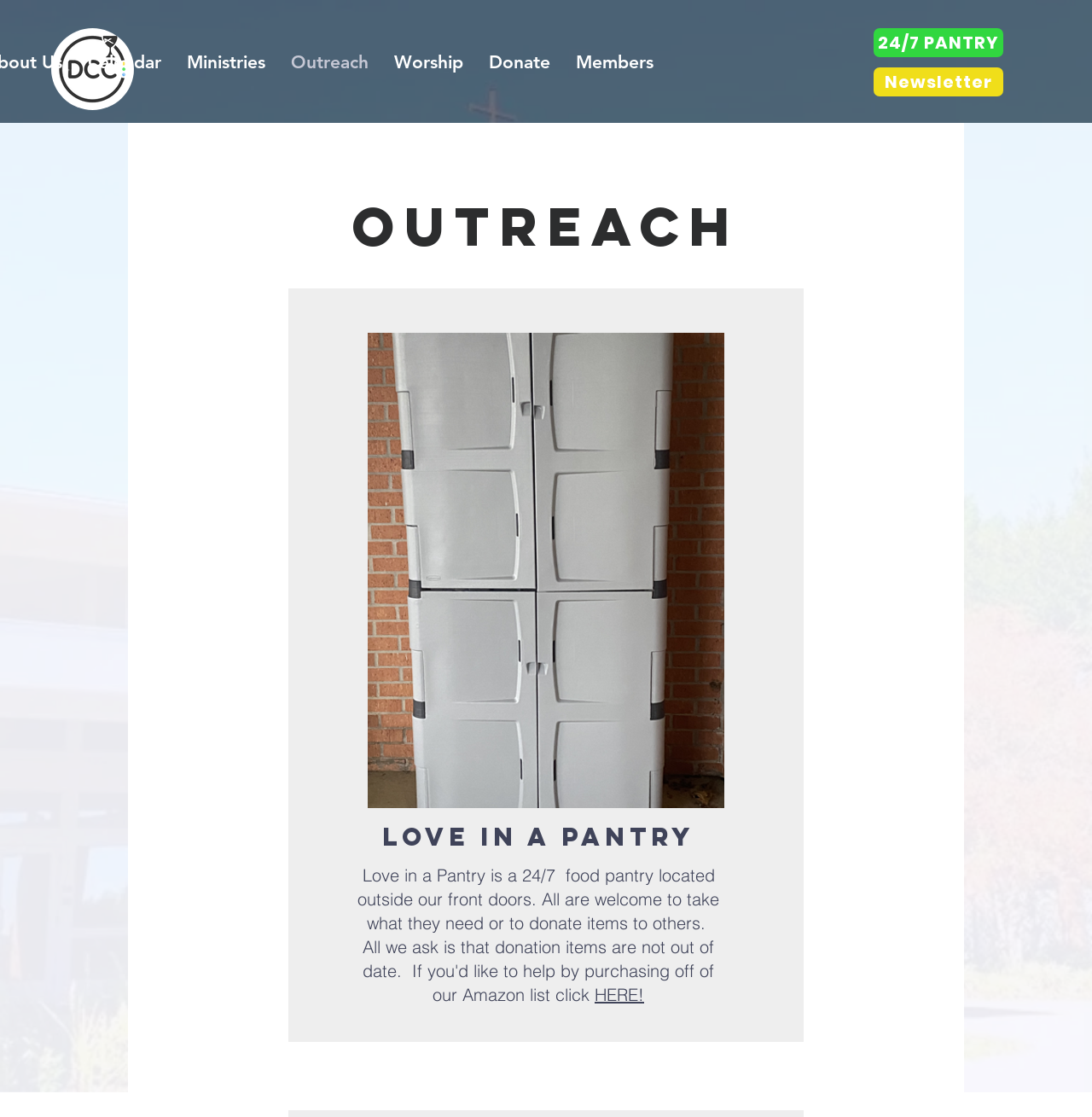Please find and report the bounding box coordinates of the element to click in order to perform the following action: "Click the Donate link". The coordinates should be expressed as four float numbers between 0 and 1, in the format [left, top, right, bottom].

[0.436, 0.043, 0.516, 0.069]